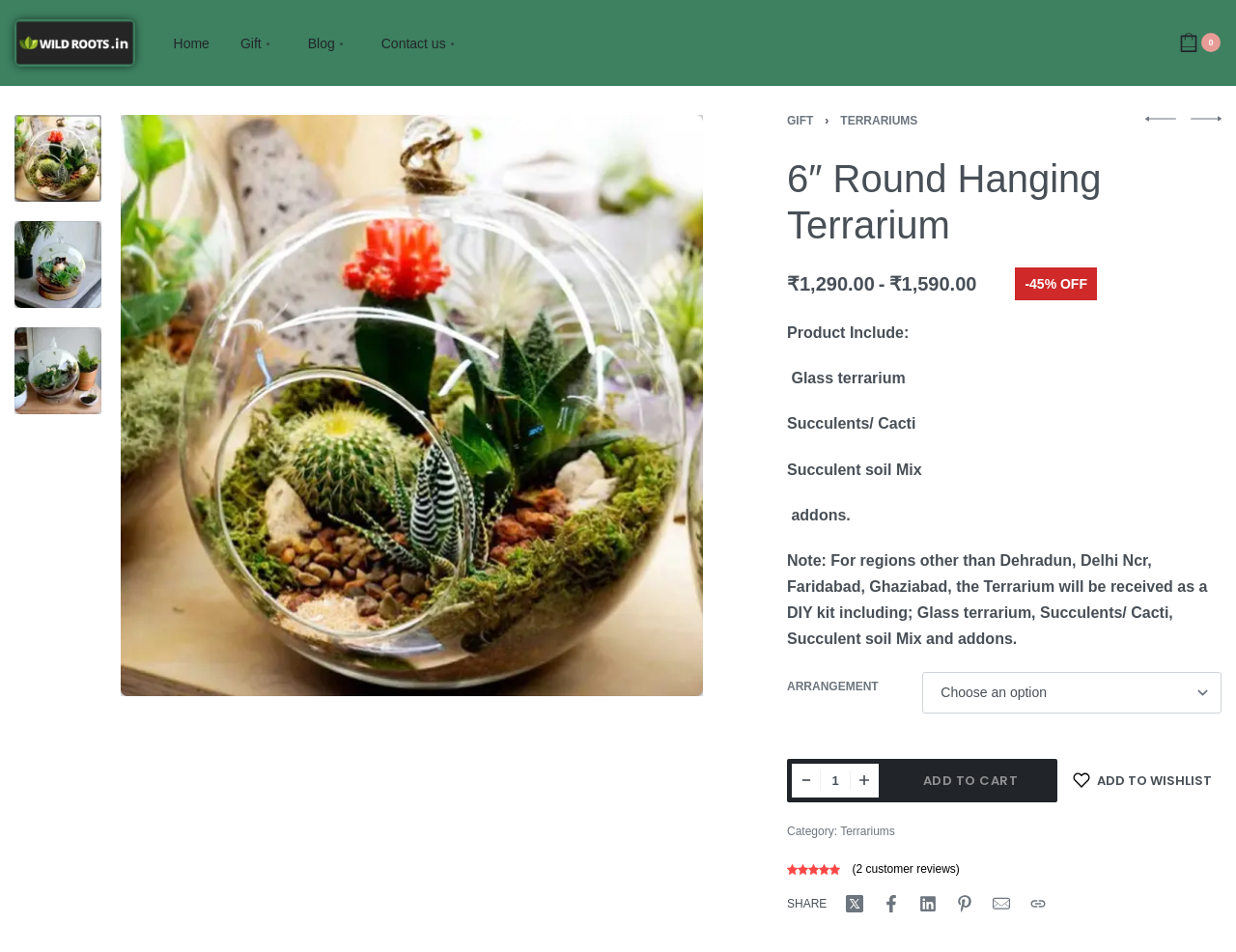Identify the bounding box for the UI element described as: "Meet the Herd". Ensure the coordinates are four float numbers between 0 and 1, formatted as [left, top, right, bottom].

None